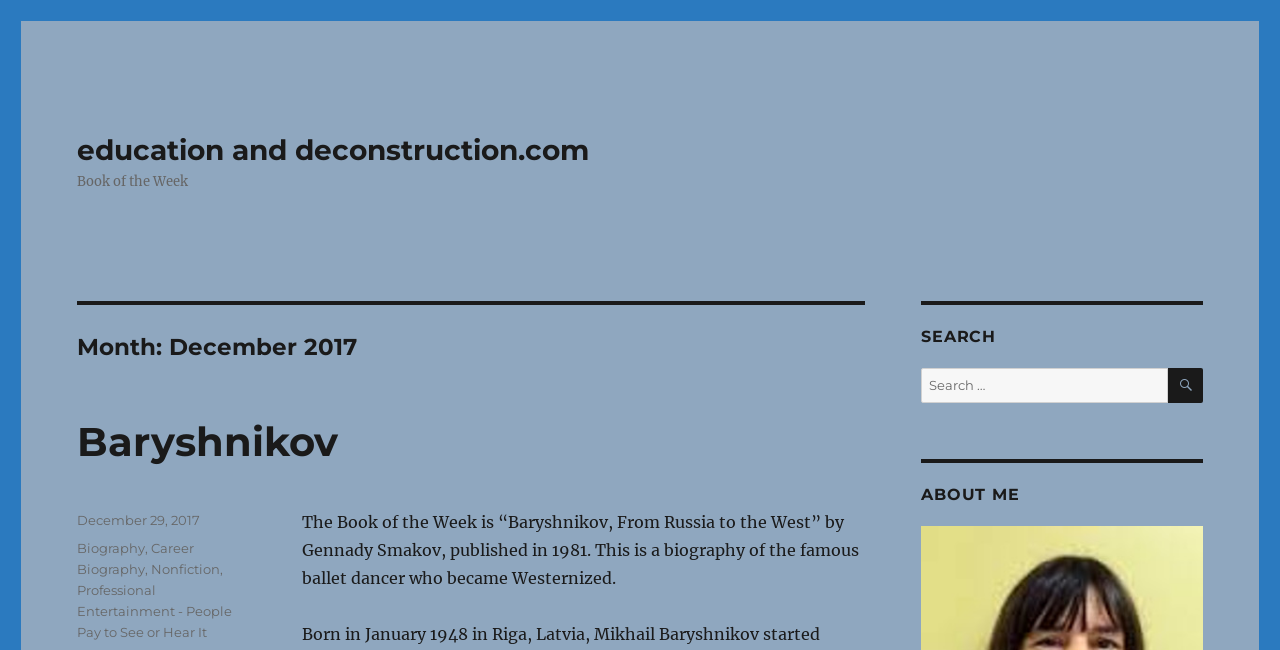Give a short answer to this question using one word or a phrase:
What is the publication year of the book?

1981